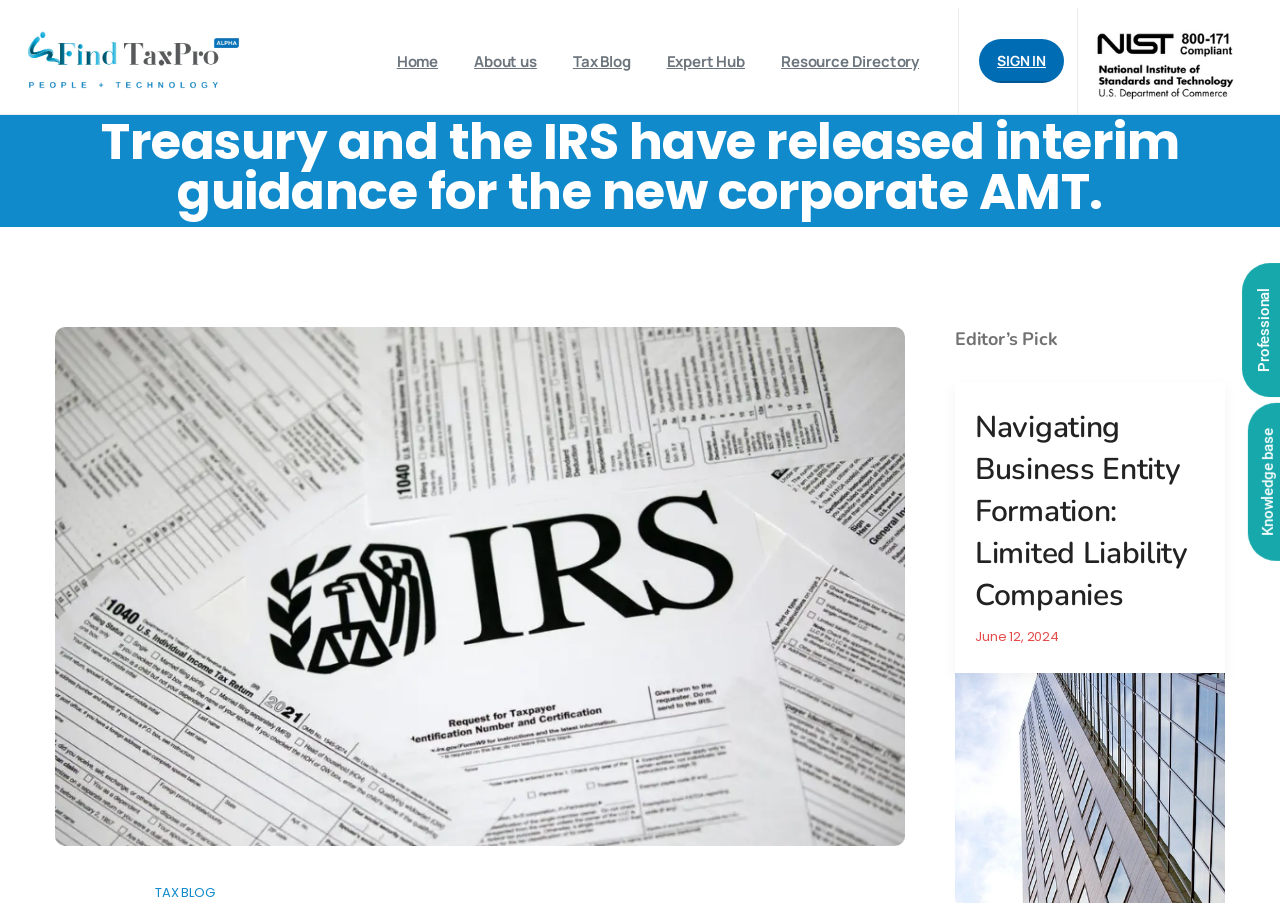Pinpoint the bounding box coordinates of the area that should be clicked to complete the following instruction: "View the 'Editor’s Pick' section". The coordinates must be given as four float numbers between 0 and 1, i.e., [left, top, right, bottom].

[0.746, 0.353, 0.957, 0.381]